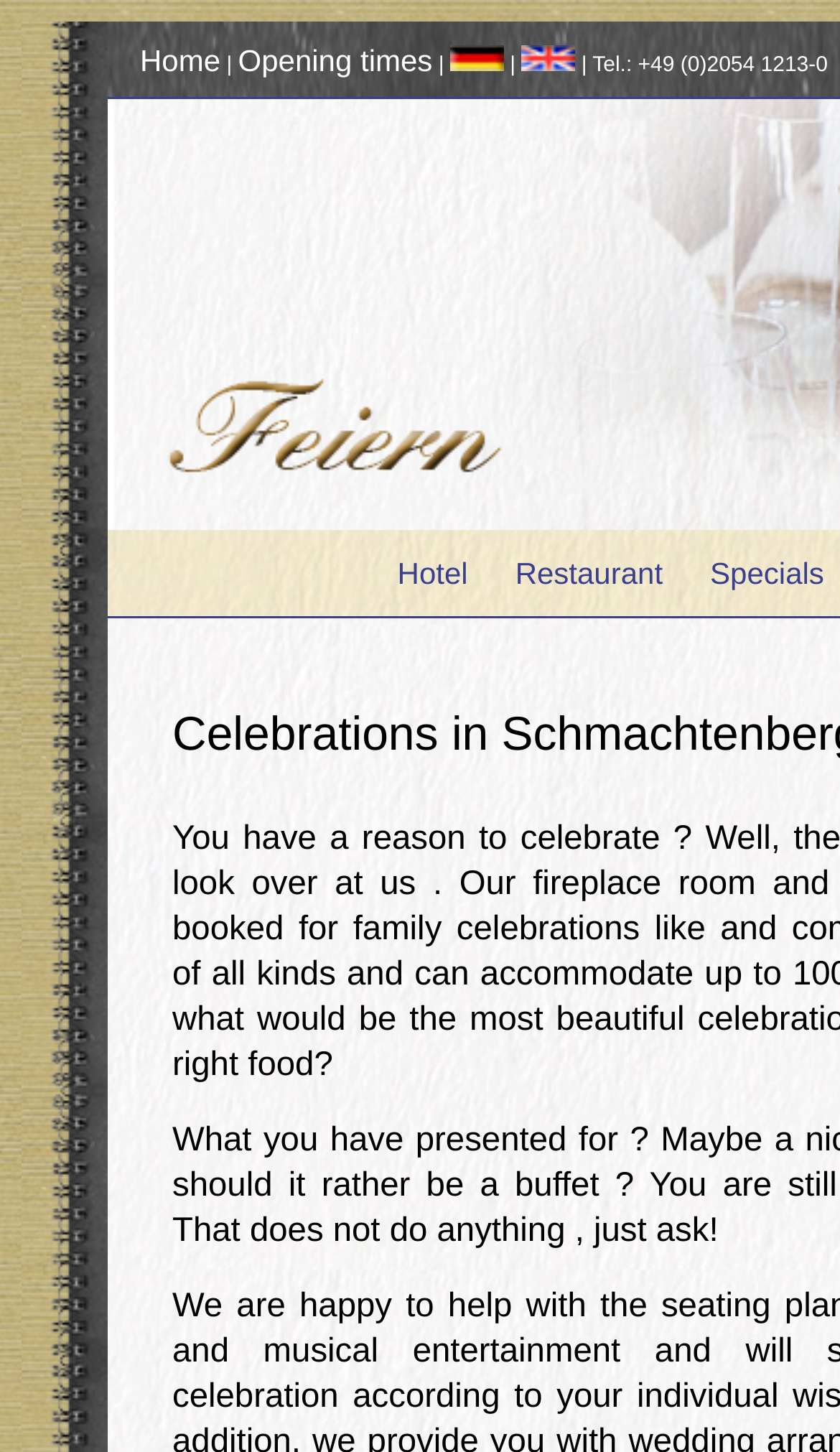Given the element description "Opening times" in the screenshot, predict the bounding box coordinates of that UI element.

[0.283, 0.03, 0.515, 0.053]